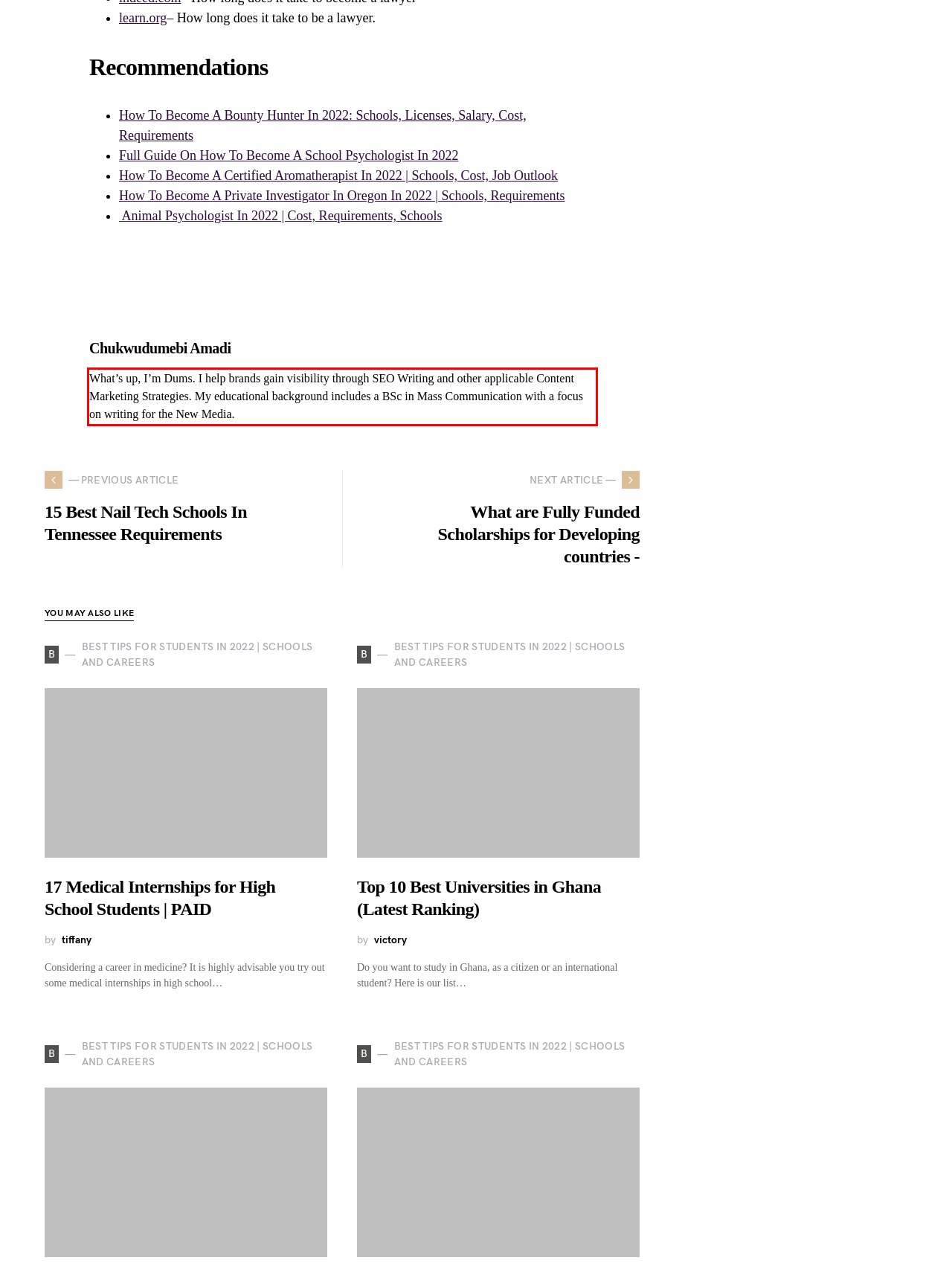You are given a screenshot with a red rectangle. Identify and extract the text within this red bounding box using OCR.

What’s up, I’m Dums. I help brands gain visibility through SEO Writing and other applicable Content Marketing Strategies. My educational background includes a BSc in Mass Communication with a focus on writing for the New Media.